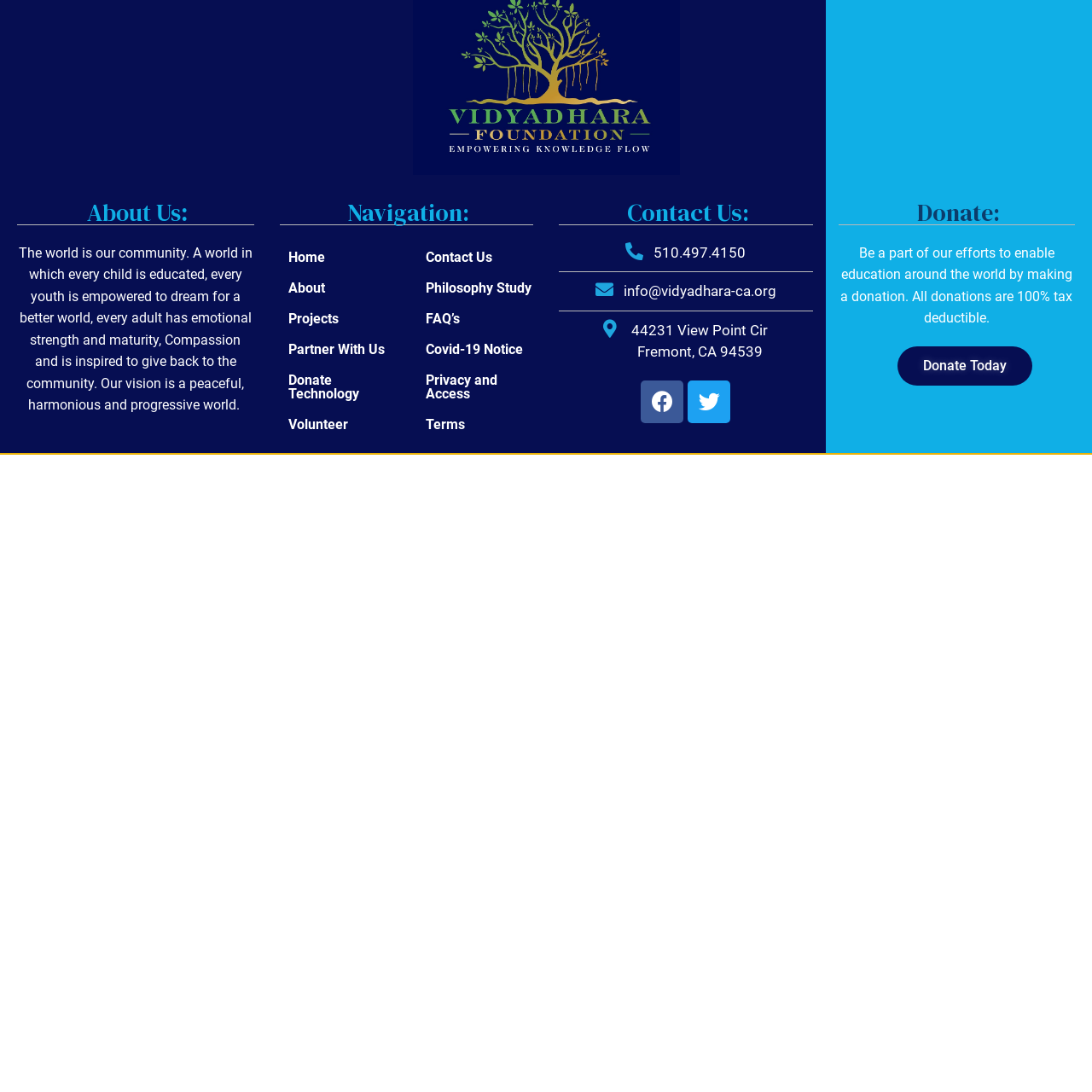How can one contact Vidya Dhara?
Answer the question with a thorough and detailed explanation.

The contact information is provided in the 'Contact Us' section, which includes a phone number '510.497.4150', an email address 'info@vidyadhara-ca.org', and a physical address '44231 View Point Cir, Fremont, CA 94539'.